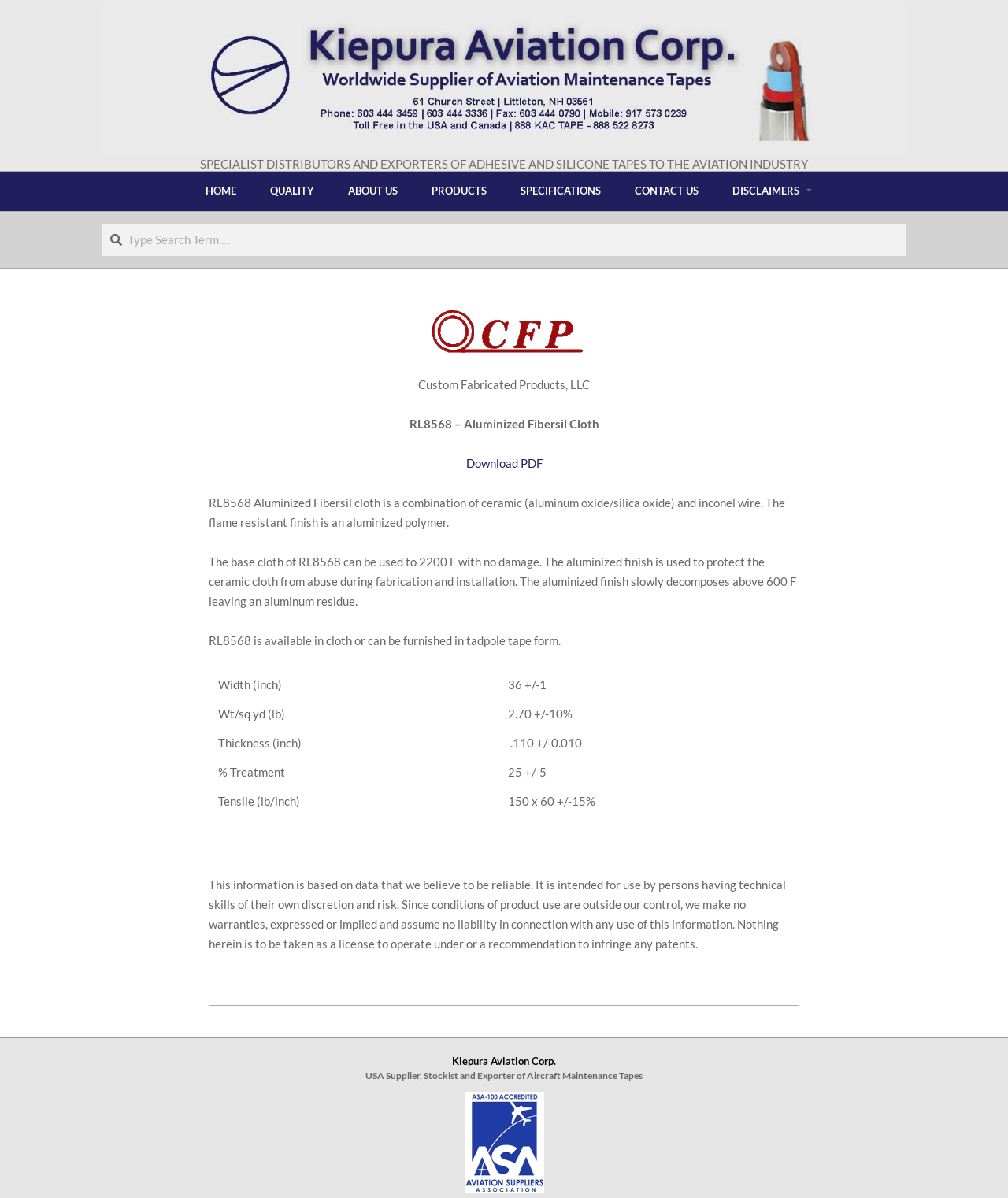Give a one-word or one-phrase response to the question: 
What is the maximum temperature the base cloth of RL8568 can withstand?

2200 F